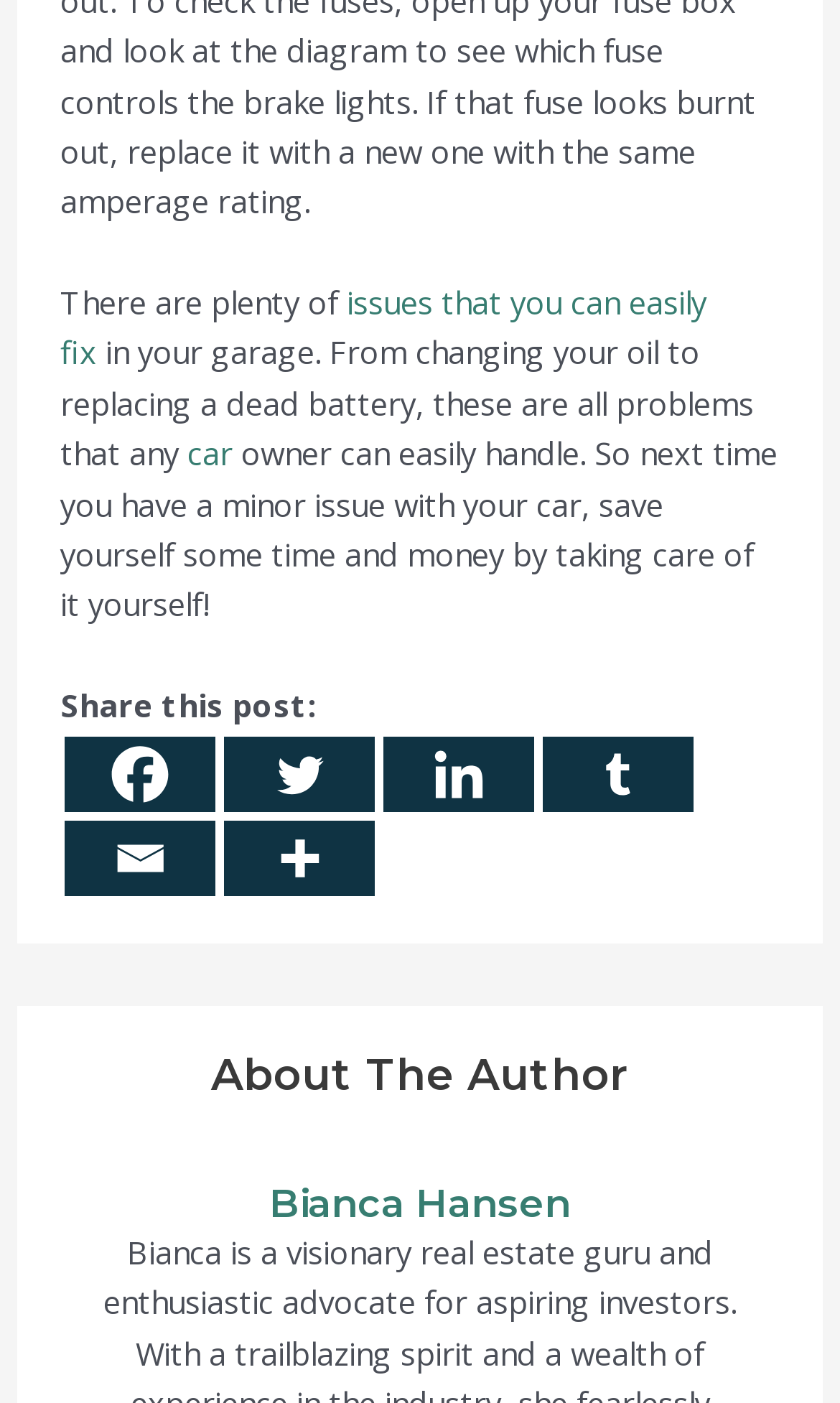Use a single word or phrase to answer the question:
How can you share this post?

via social media